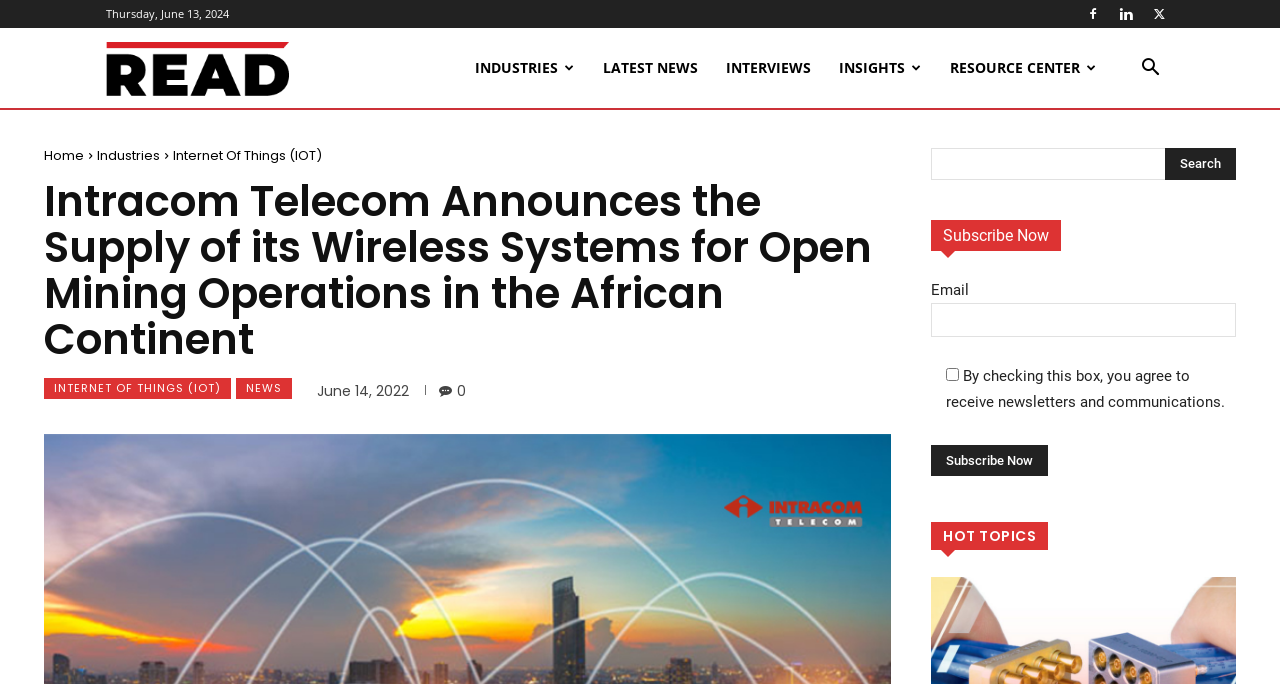Identify and extract the main heading from the webpage.

Intracom Telecom Announces the Supply of its Wireless Systems for Open Mining Operations in the African Continent